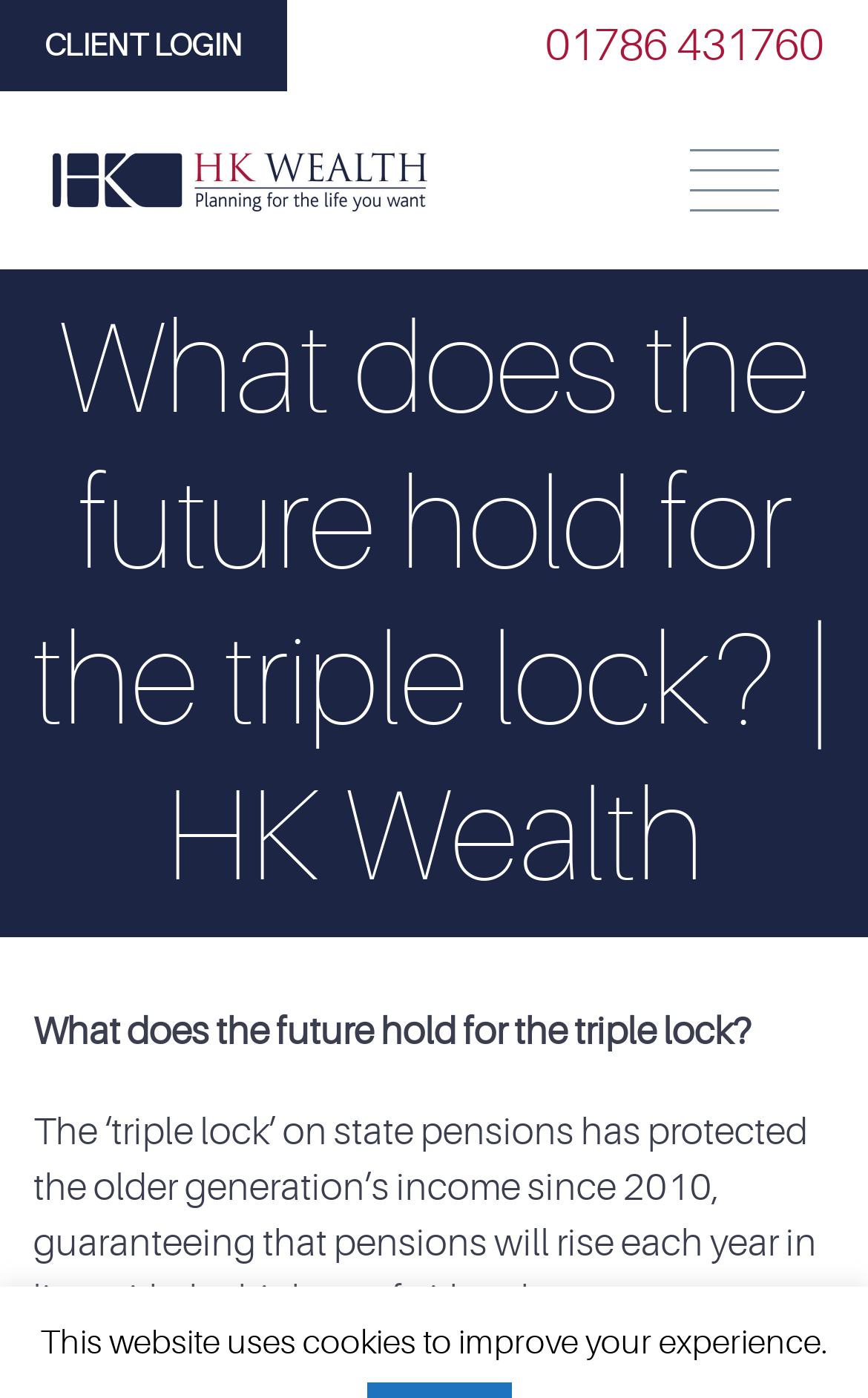Please determine the bounding box coordinates of the element's region to click in order to carry out the following instruction: "Visit the HK Wealth homepage". The coordinates should be four float numbers between 0 and 1, i.e., [left, top, right, bottom].

[0.051, 0.104, 0.5, 0.154]